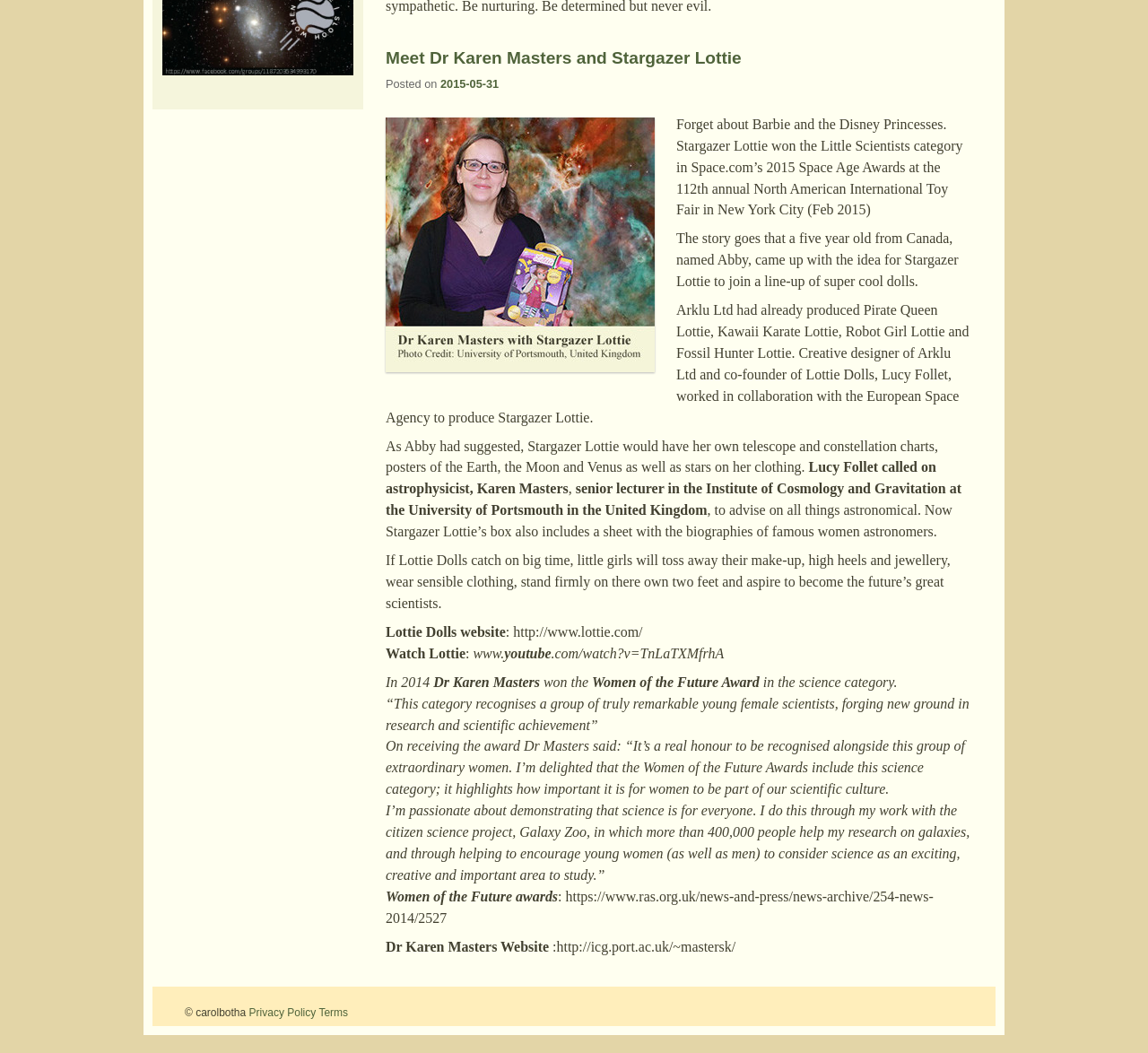Please determine the bounding box coordinates for the element with the description: "Privacy Policy".

[0.217, 0.955, 0.278, 0.967]